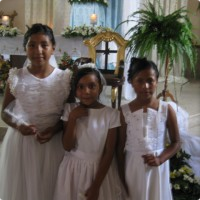Thoroughly describe what you see in the image.

This heartwarming image captures three young girls dressed in beautiful white dresses, standing together in a serene church setting. The girls, adorned with delicate accessories, radiate joy and innocence, marked by their proud expressions as they celebrate their First Communion. Behind them is an altar decorated with flowers and candles, contributing to the sacred atmosphere of the occasion. The setting reflects the spiritual significance of this milestone in their lives, symbolizing their faith and community. This momentous day is one they will surely cherish and remember.